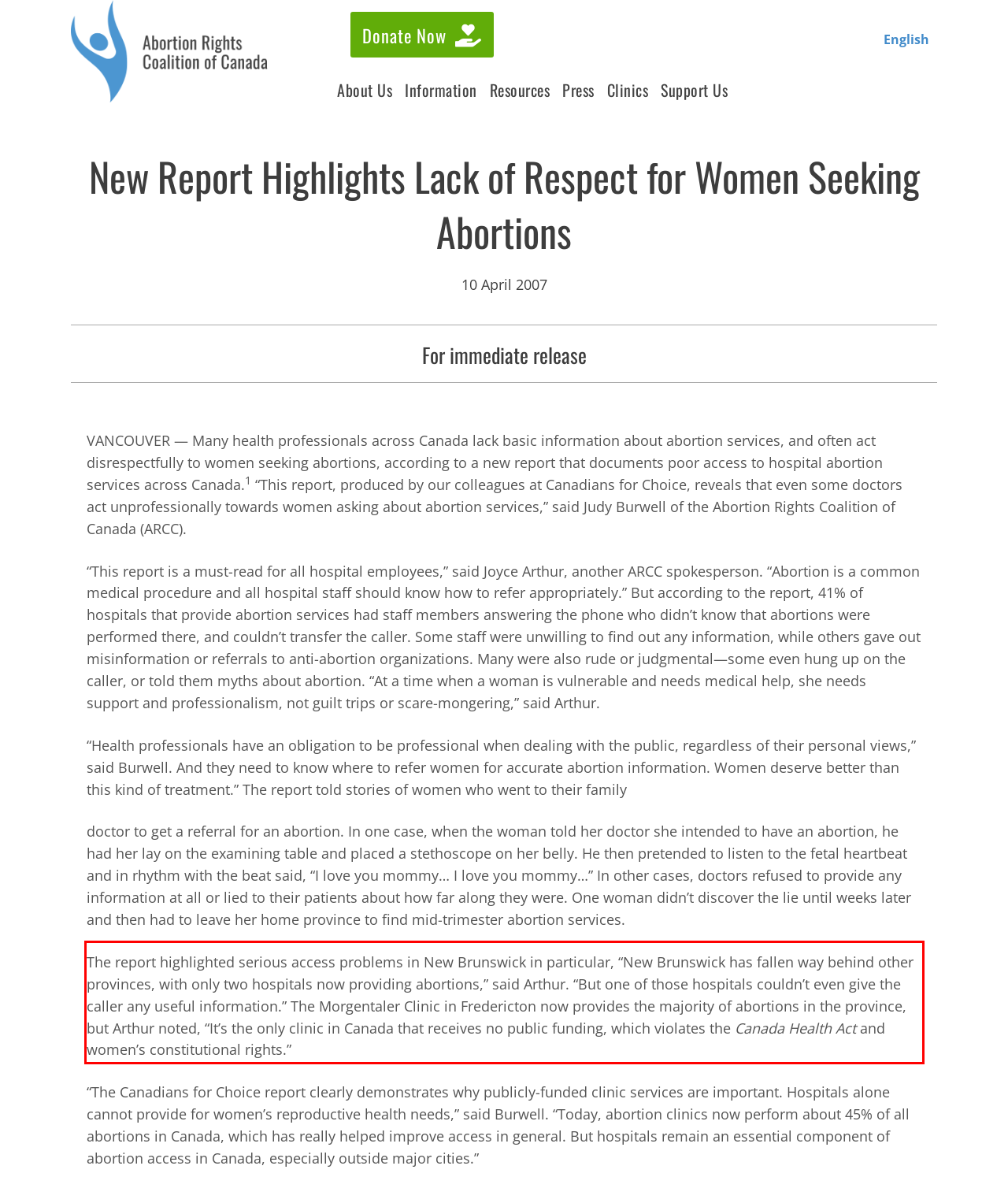You have a screenshot of a webpage, and there is a red bounding box around a UI element. Utilize OCR to extract the text within this red bounding box.

The report highlighted serious access problems in New Brunswick in particular, “New Brunswick has fallen way behind other provinces, with only two hospitals now providing abortions,” said Arthur. “But one of those hospitals couldn’t even give the caller any useful information.” The Morgentaler Clinic in Fredericton now provides the majority of abortions in the province, but Arthur noted, “It’s the only clinic in Canada that receives no public funding, which violates the Canada Health Act and women’s constitutional rights.”